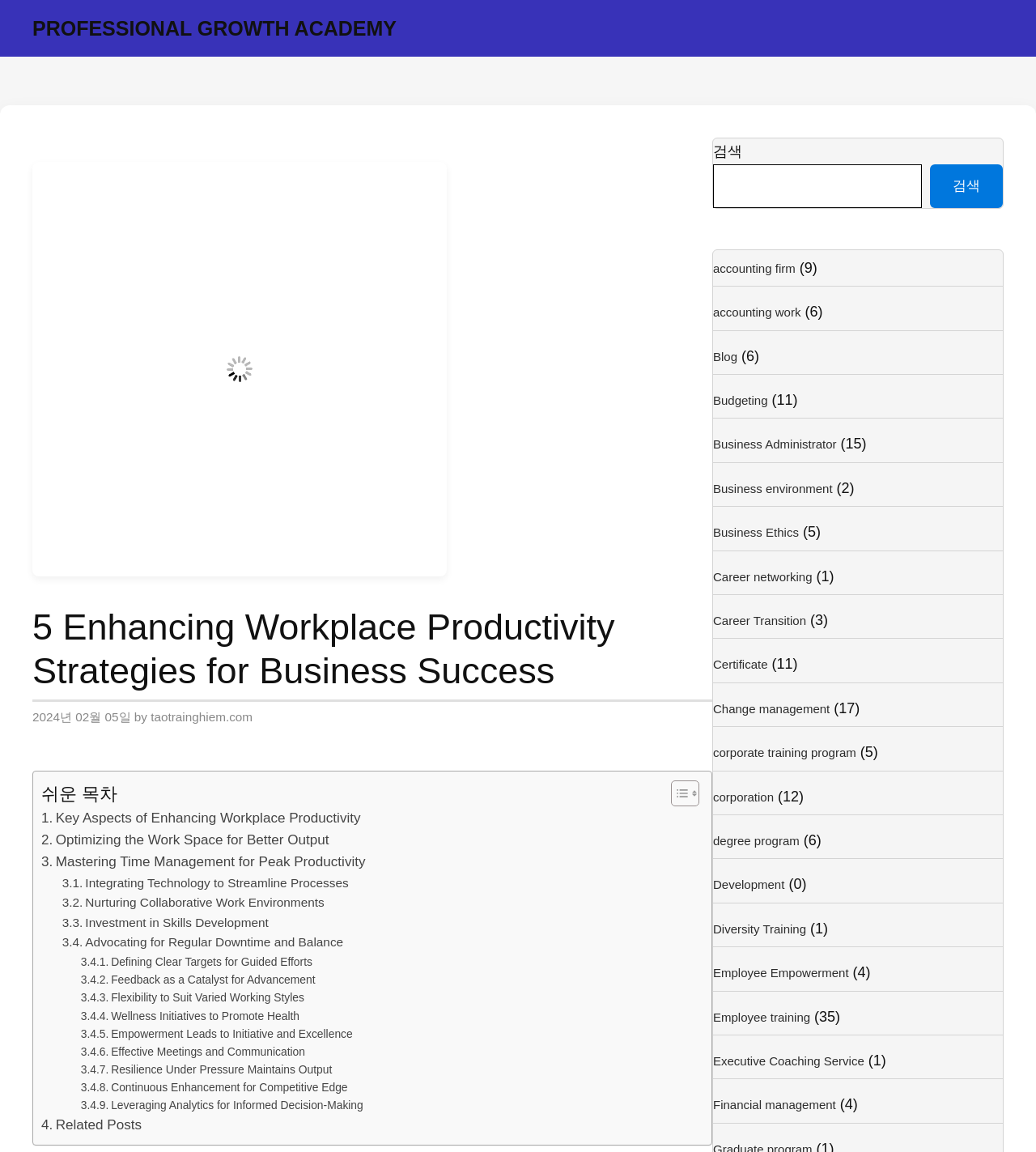Please determine the bounding box of the UI element that matches this description: Executive Coaching Service. The coordinates should be given as (top-left x, top-left y, bottom-right x, bottom-right y), with all values between 0 and 1.

[0.688, 0.915, 0.834, 0.927]